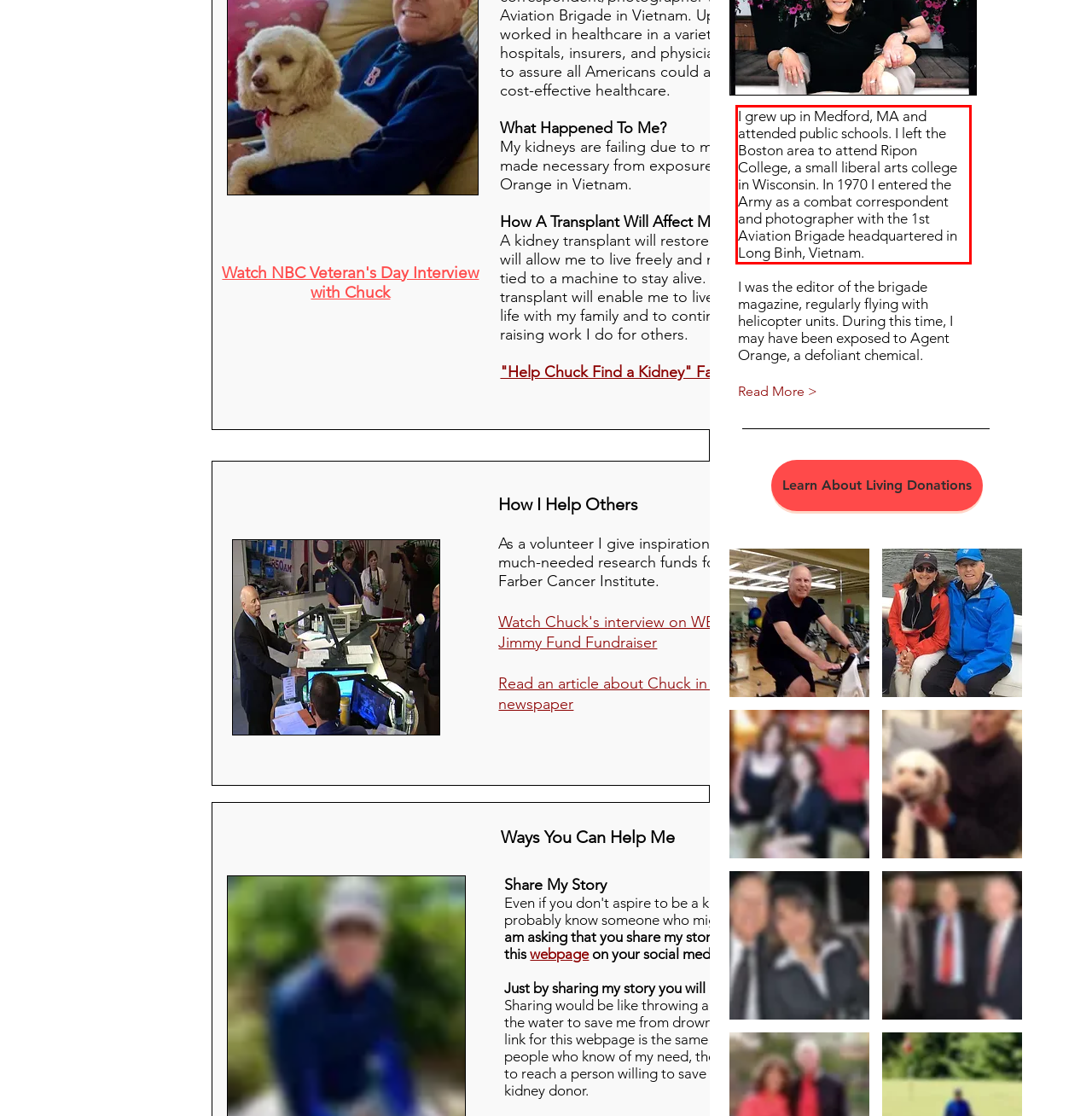Given a screenshot of a webpage containing a red rectangle bounding box, extract and provide the text content found within the red bounding box.

I grew up in Medford, MA and attended public schools. I left the Boston area to attend Ripon College, a small liberal arts college in Wisconsin. In 1970 I entered the Army as a combat correspondent and photographer with the 1st Aviation Brigade headquartered in Long Binh, Vietnam.